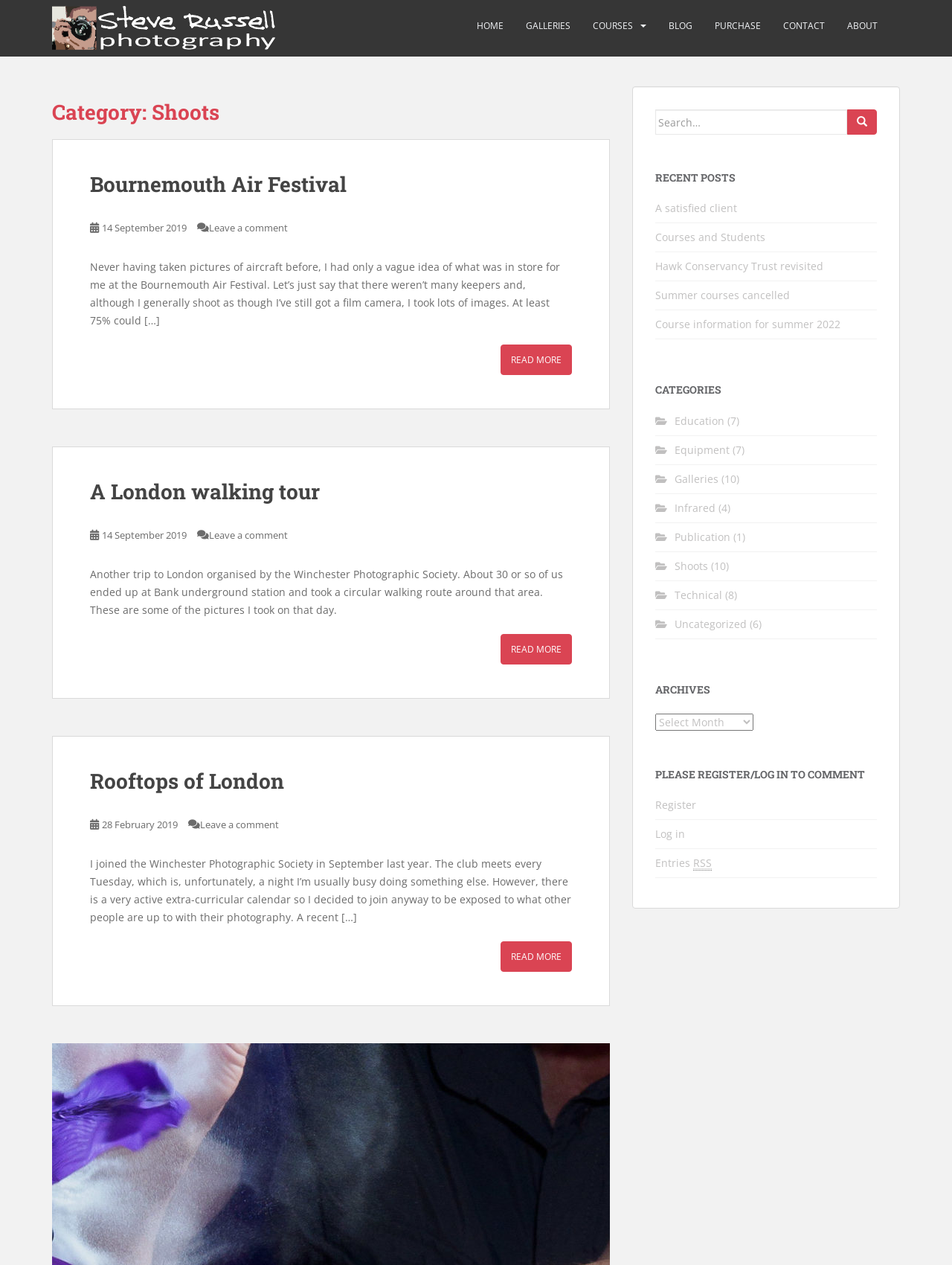Answer the following inquiry with a single word or phrase:
How many recent posts are listed?

5